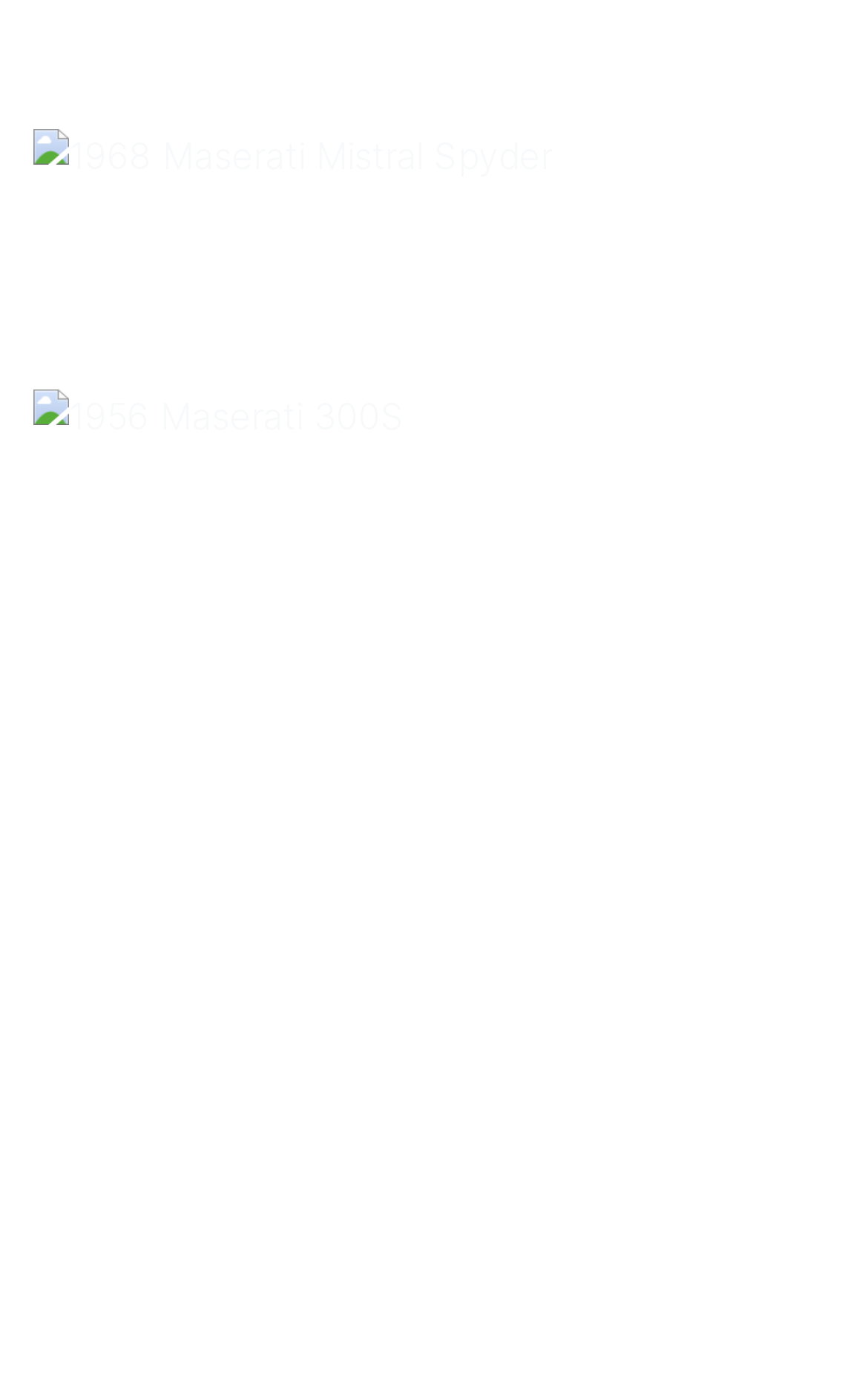Determine the bounding box coordinates for the element that should be clicked to follow this instruction: "View 1964 Maserati Mistral Spyder 3.7 RHD details". The coordinates should be given as four float numbers between 0 and 1, in the format [left, top, right, bottom].

[0.038, 0.008, 0.872, 0.042]